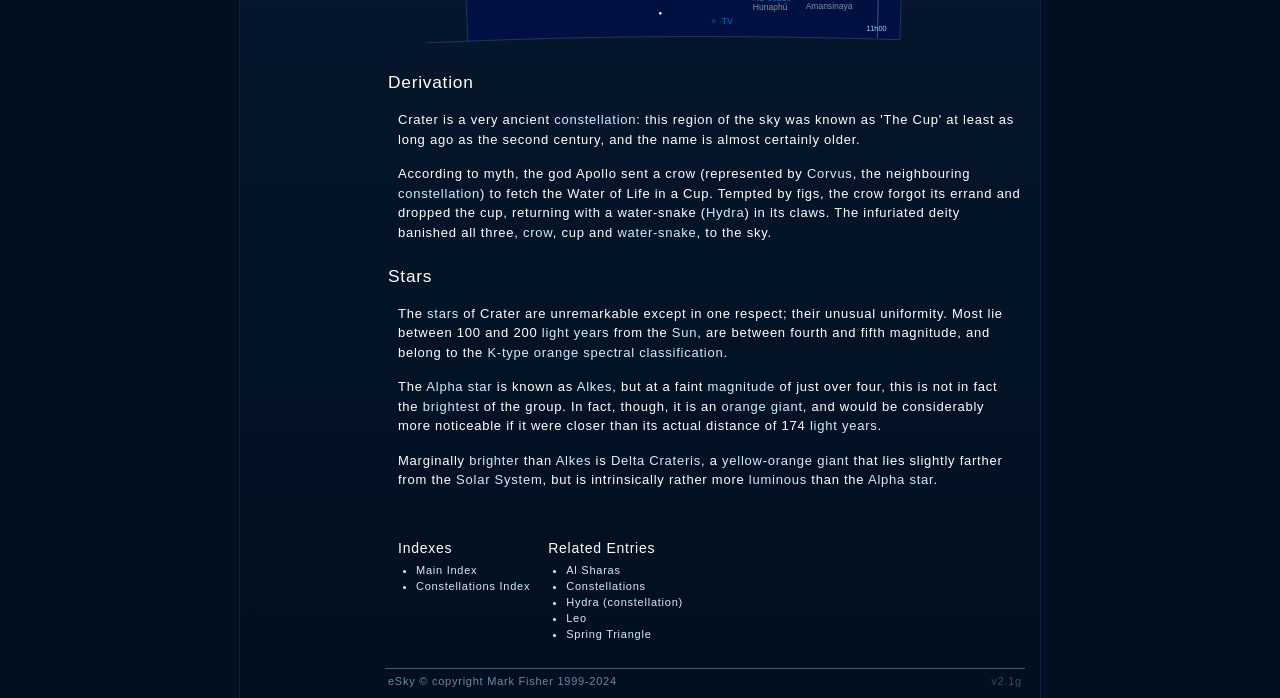What is the color of the giant star Delta Crateris?
Please ensure your answer is as detailed and informative as possible.

The text describes Delta Crateris as a yellow-orange giant that lies slightly farther from the Solar System, but is intrinsically rather more luminous than the star Alpha.